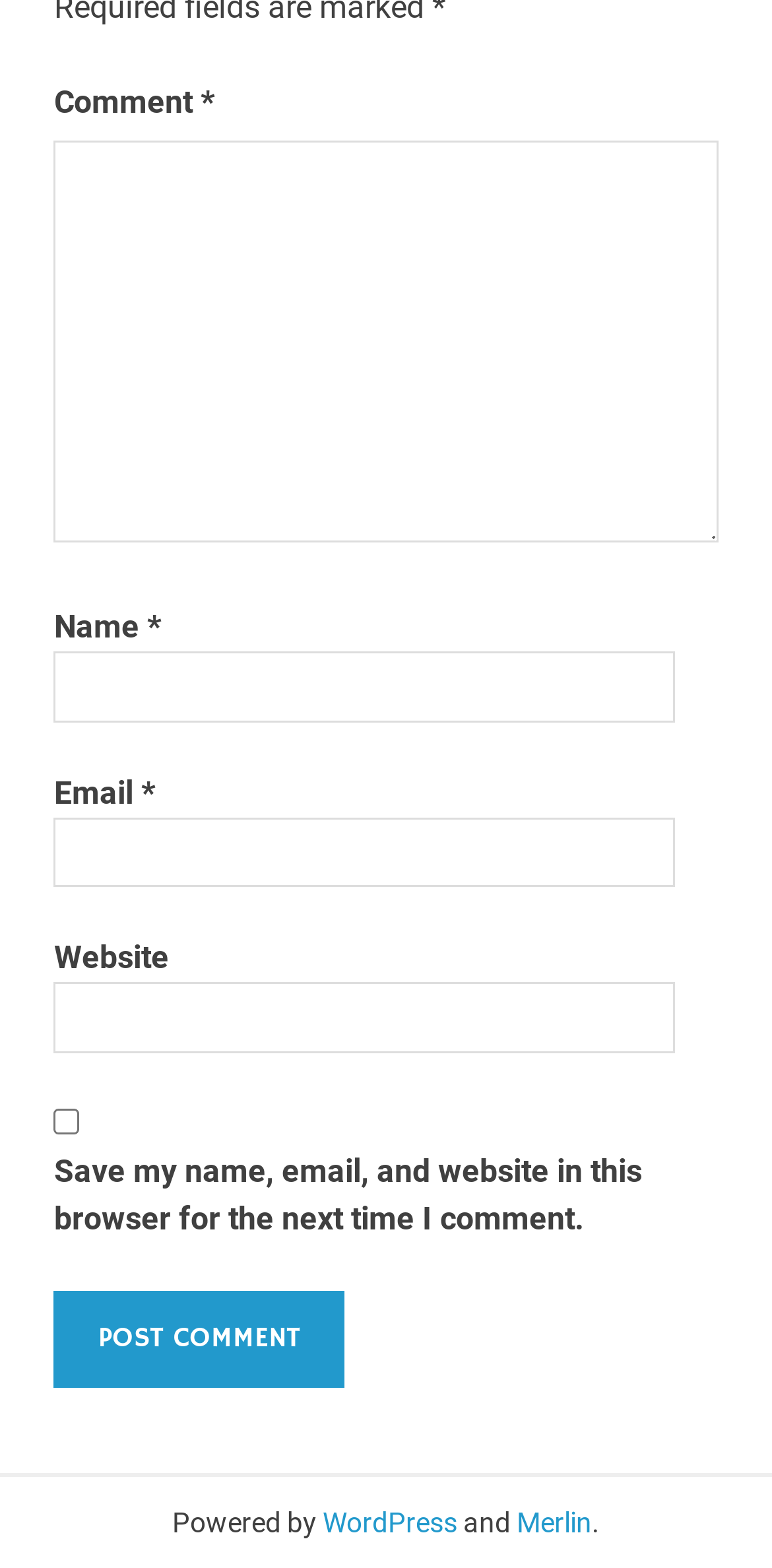What is the purpose of the checkbox?
With the help of the image, please provide a detailed response to the question.

The checkbox is located below the comment form and is labeled 'Save my name, email, and website in this browser for the next time I comment.' This suggests that its purpose is to save the user's comment information for future use.